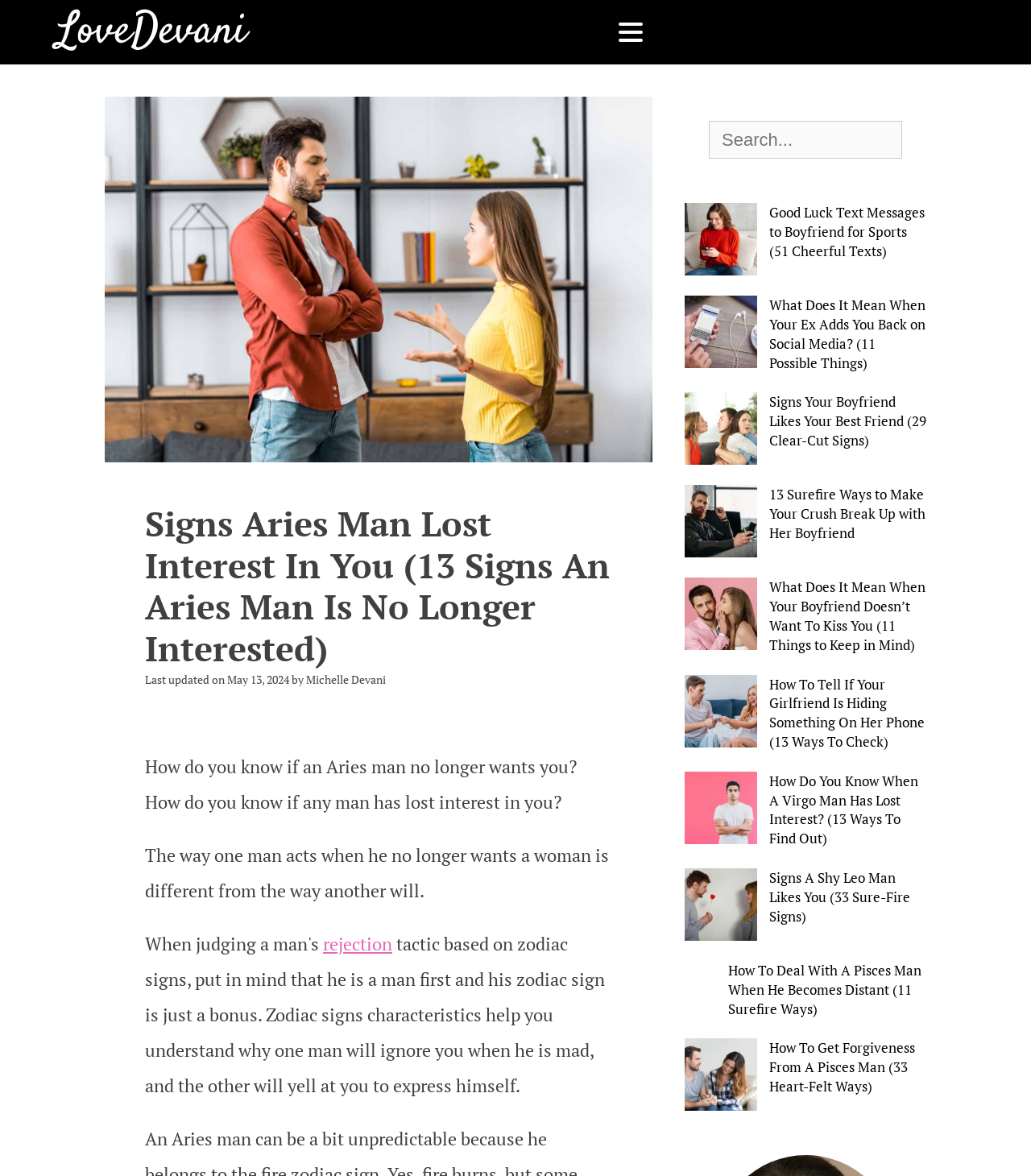Locate the bounding box coordinates of the area to click to fulfill this instruction: "learn about good luck text messages to send to a boyfriend". The bounding box should be presented as four float numbers between 0 and 1, in the order [left, top, right, bottom].

[0.664, 0.173, 0.898, 0.234]